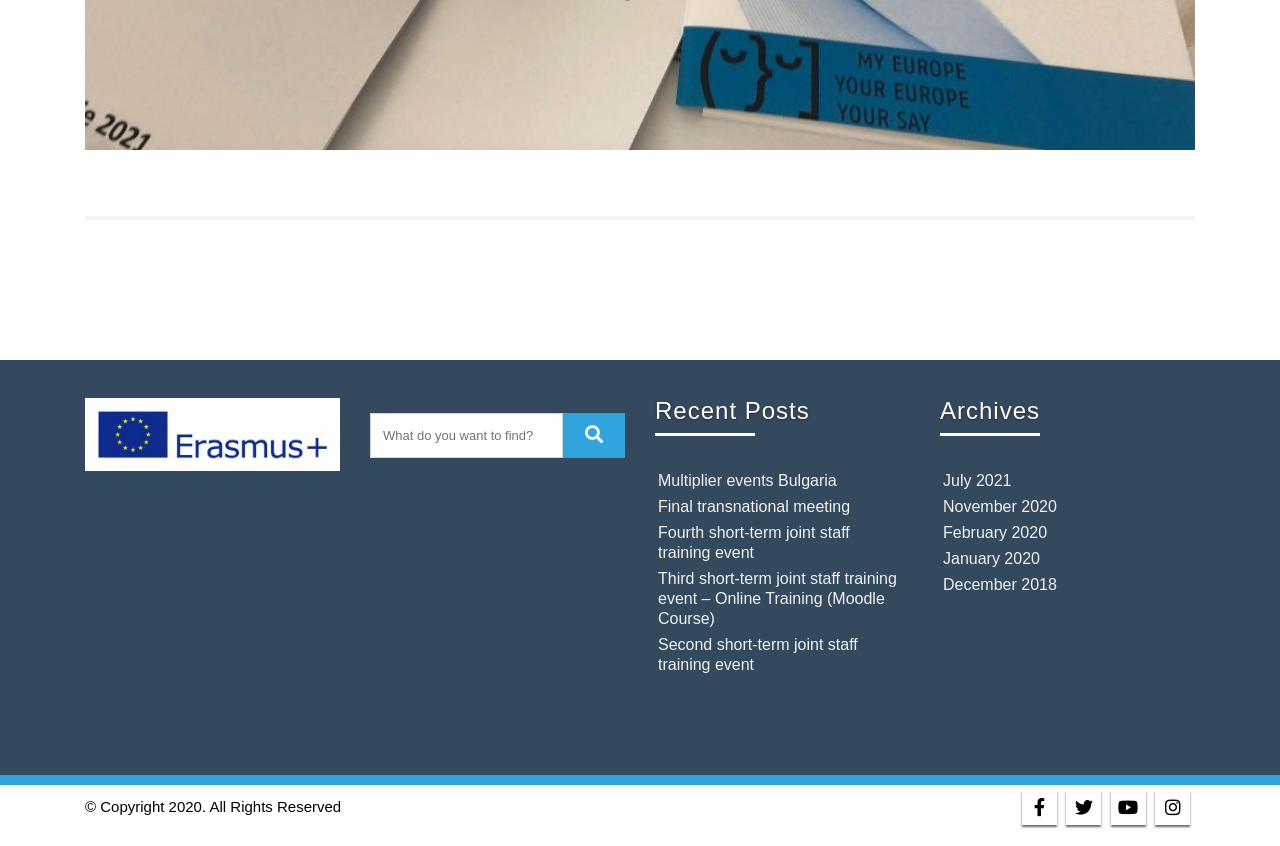Carefully examine the image and provide an in-depth answer to the question: How many social media links are there at the bottom?

There are four social media links at the bottom of the webpage, represented by icons '', '', '', and ''.